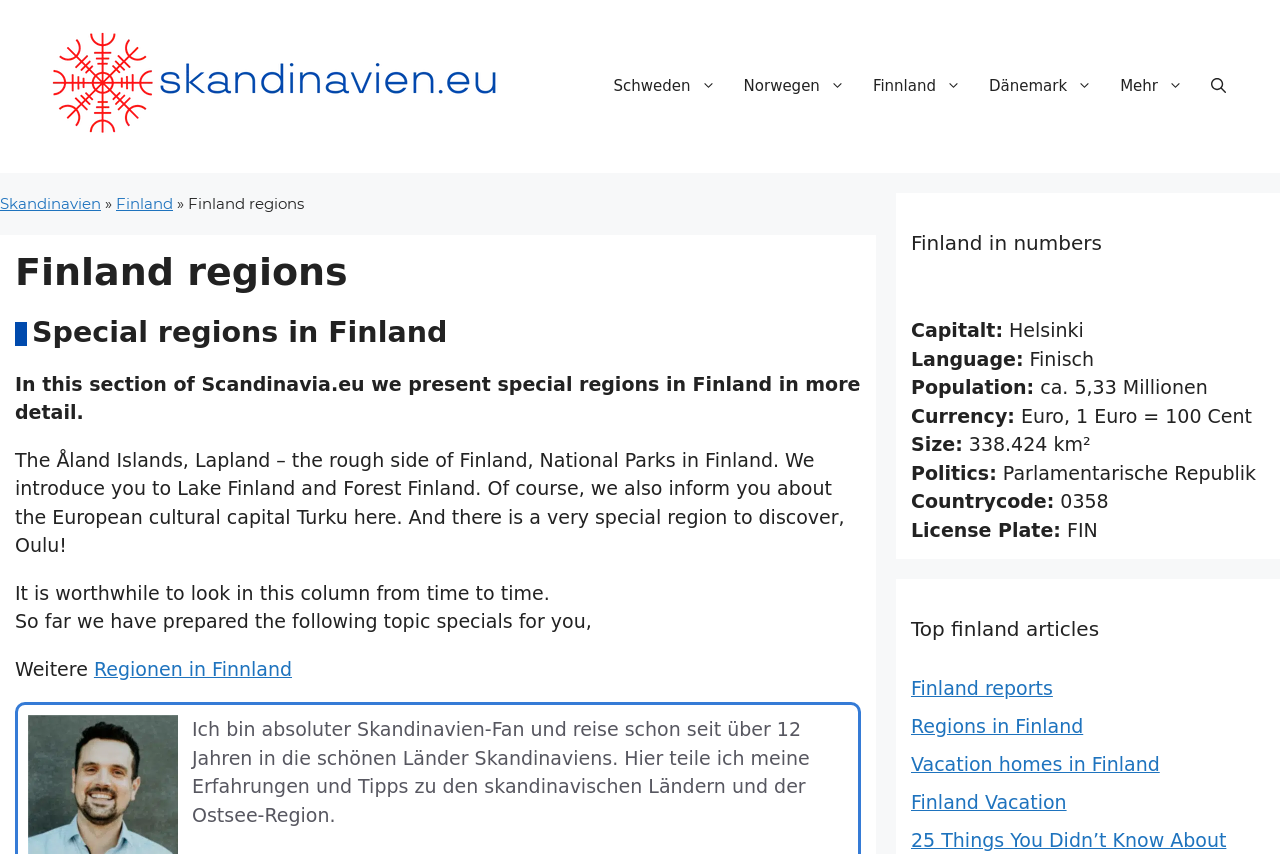Answer the question using only one word or a concise phrase: What is the purpose of this webpage?

To present special regions in Finland